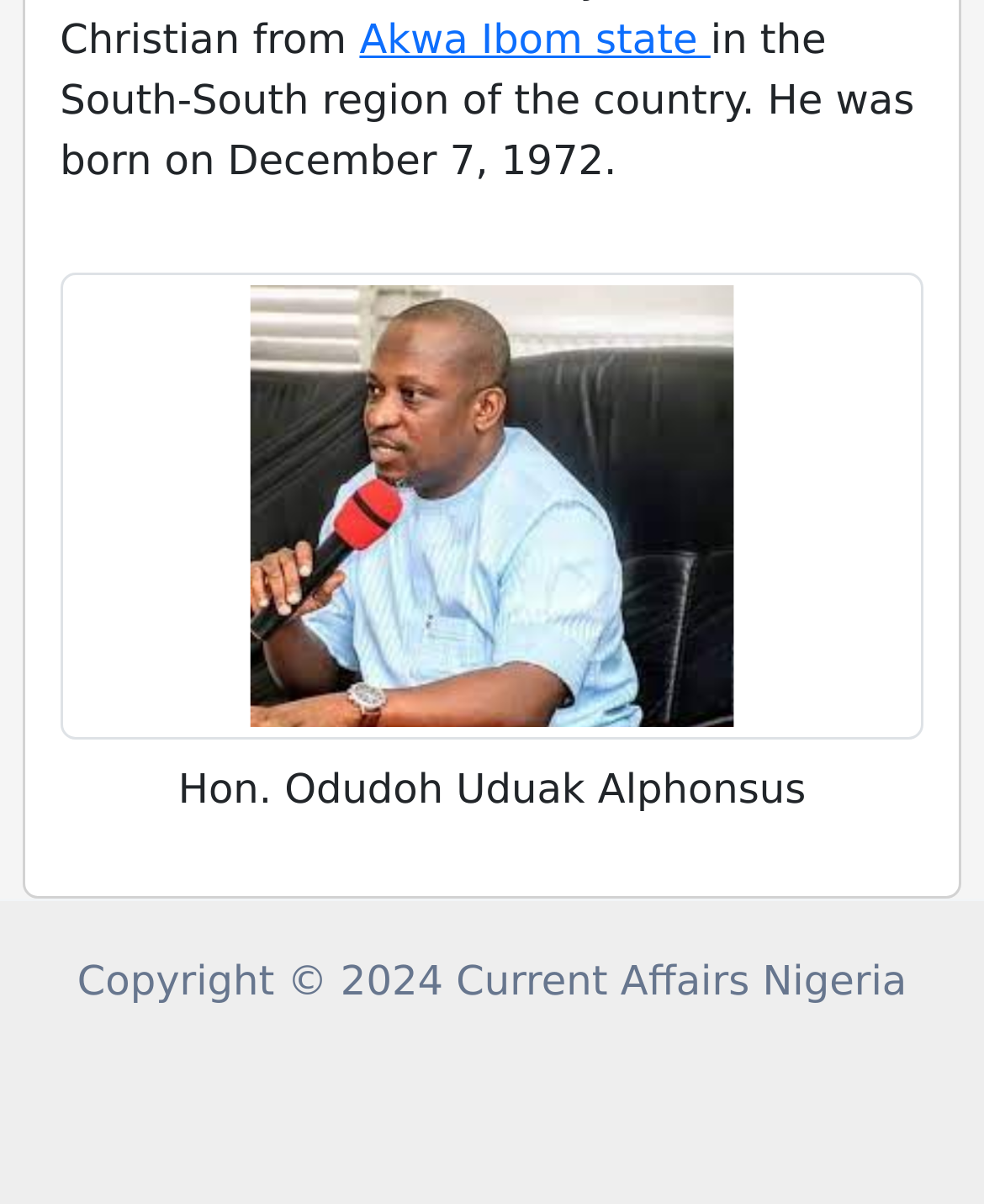Based on the element description: "Akwa Ibom state", identify the UI element and provide its bounding box coordinates. Use four float numbers between 0 and 1, [left, top, right, bottom].

[0.365, 0.013, 0.722, 0.053]